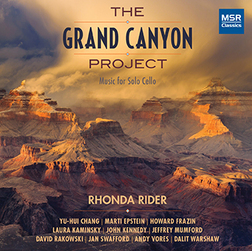What instrument is featured in the album?
Could you give a comprehensive explanation in response to this question?

The album cover specifies 'Music for Solo Cello' below the title, indicating that the album features the cello as the primary instrument.